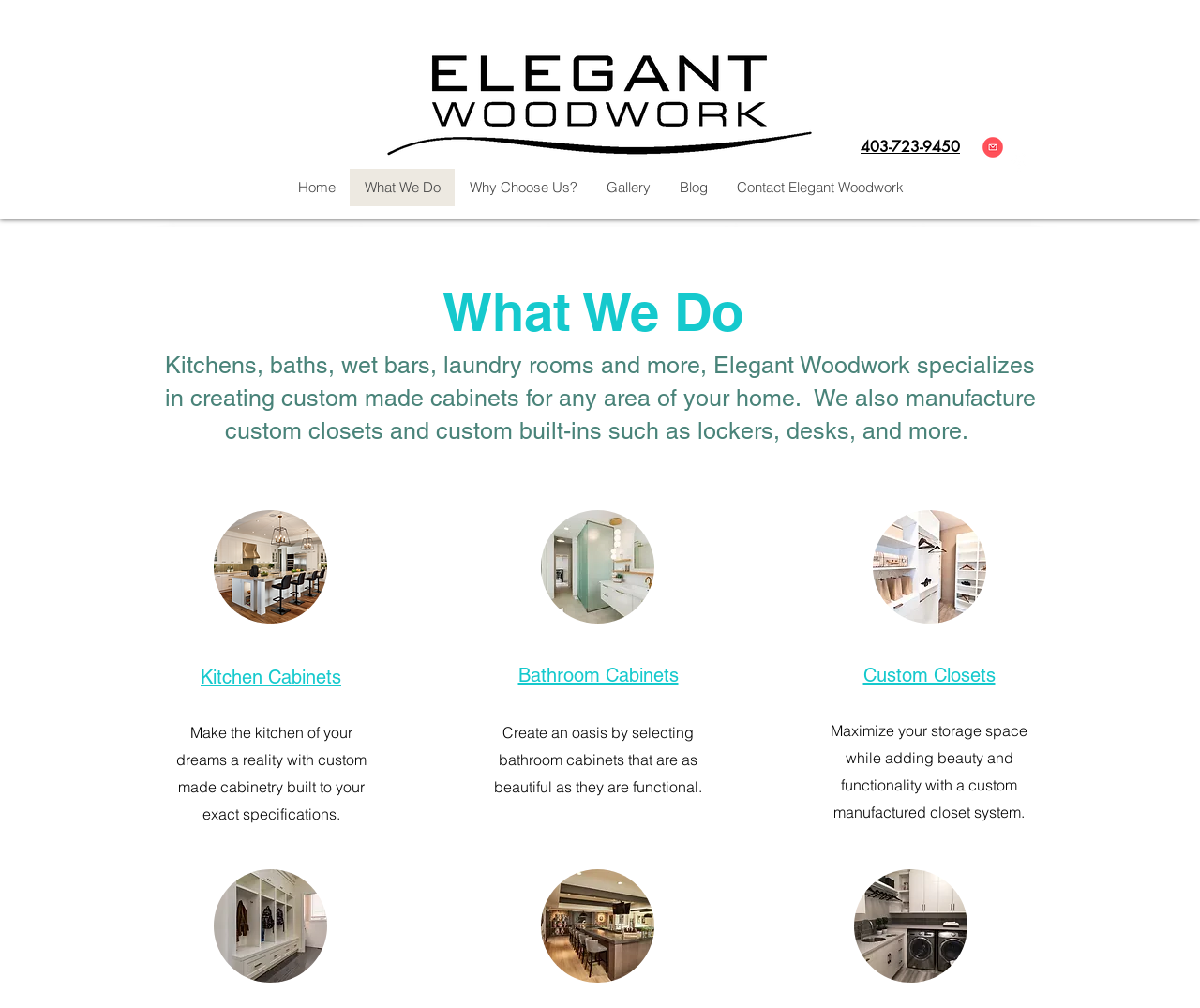Specify the bounding box coordinates (top-left x, top-left y, bottom-right x, bottom-right y) of the UI element in the screenshot that matches this description: Kitchen Cabinets

[0.167, 0.661, 0.284, 0.683]